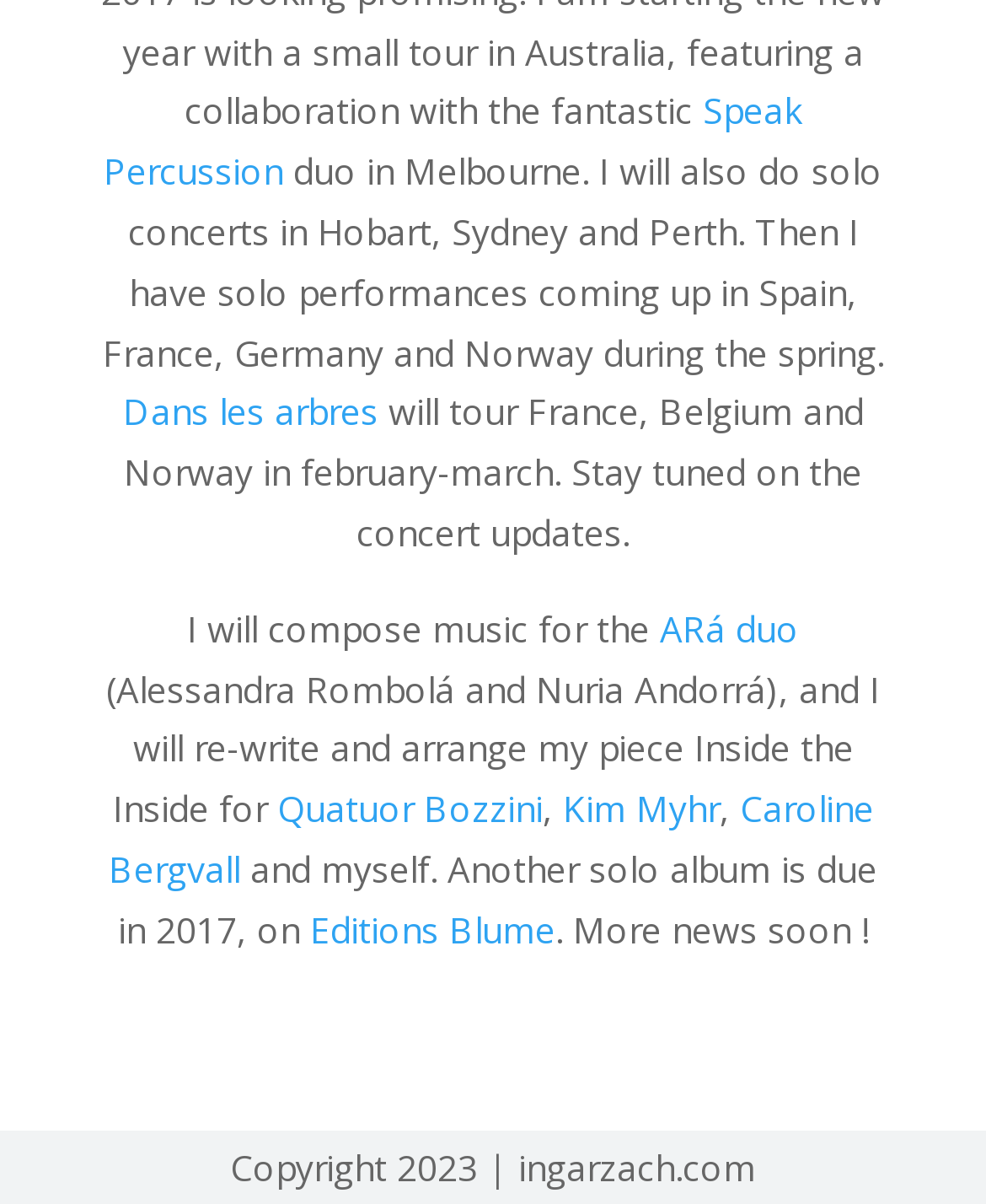What is the musician's upcoming tour location?
Please answer the question with a detailed and comprehensive explanation.

Based on the text, it is mentioned that 'Dans les arbres will tour France, Belgium and Norway in february-march.' This indicates that the musician's upcoming tour location is France, Belgium, and Norway.